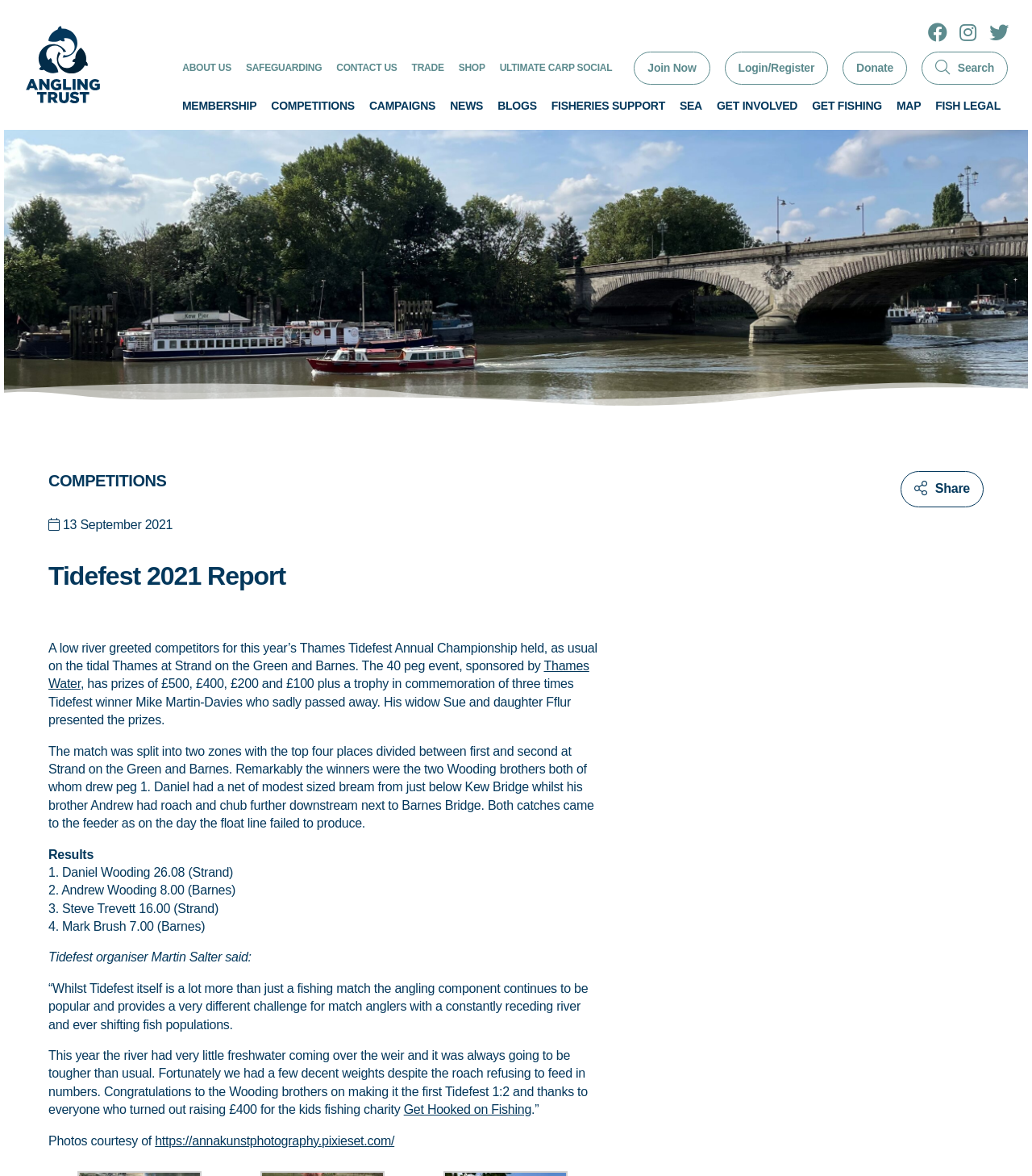What was the weight of the winner's catch?
Respond with a short answer, either a single word or a phrase, based on the image.

26.08